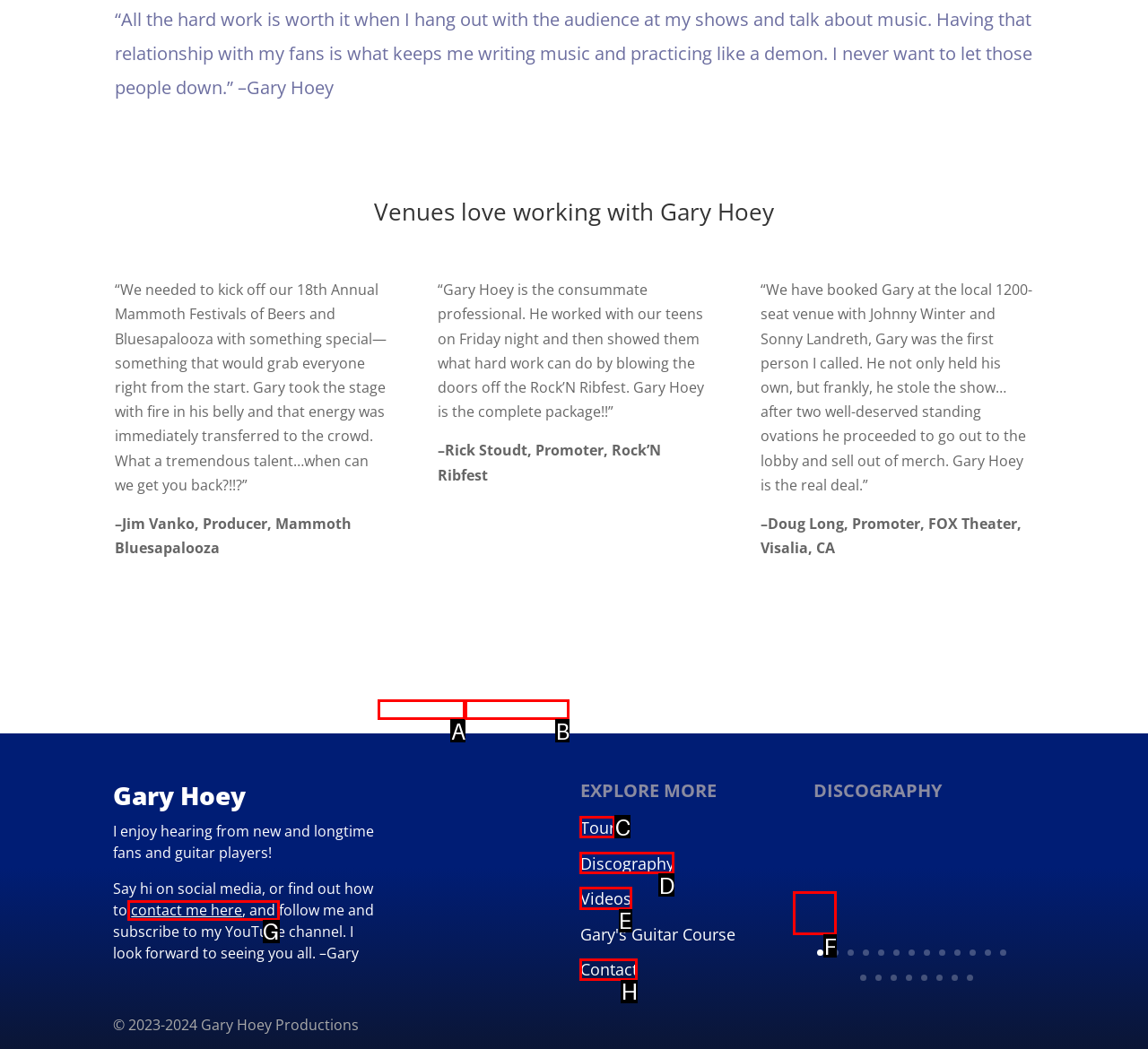Indicate the HTML element that should be clicked to perform the task: Check out Gary Hoey's videos Reply with the letter corresponding to the chosen option.

E